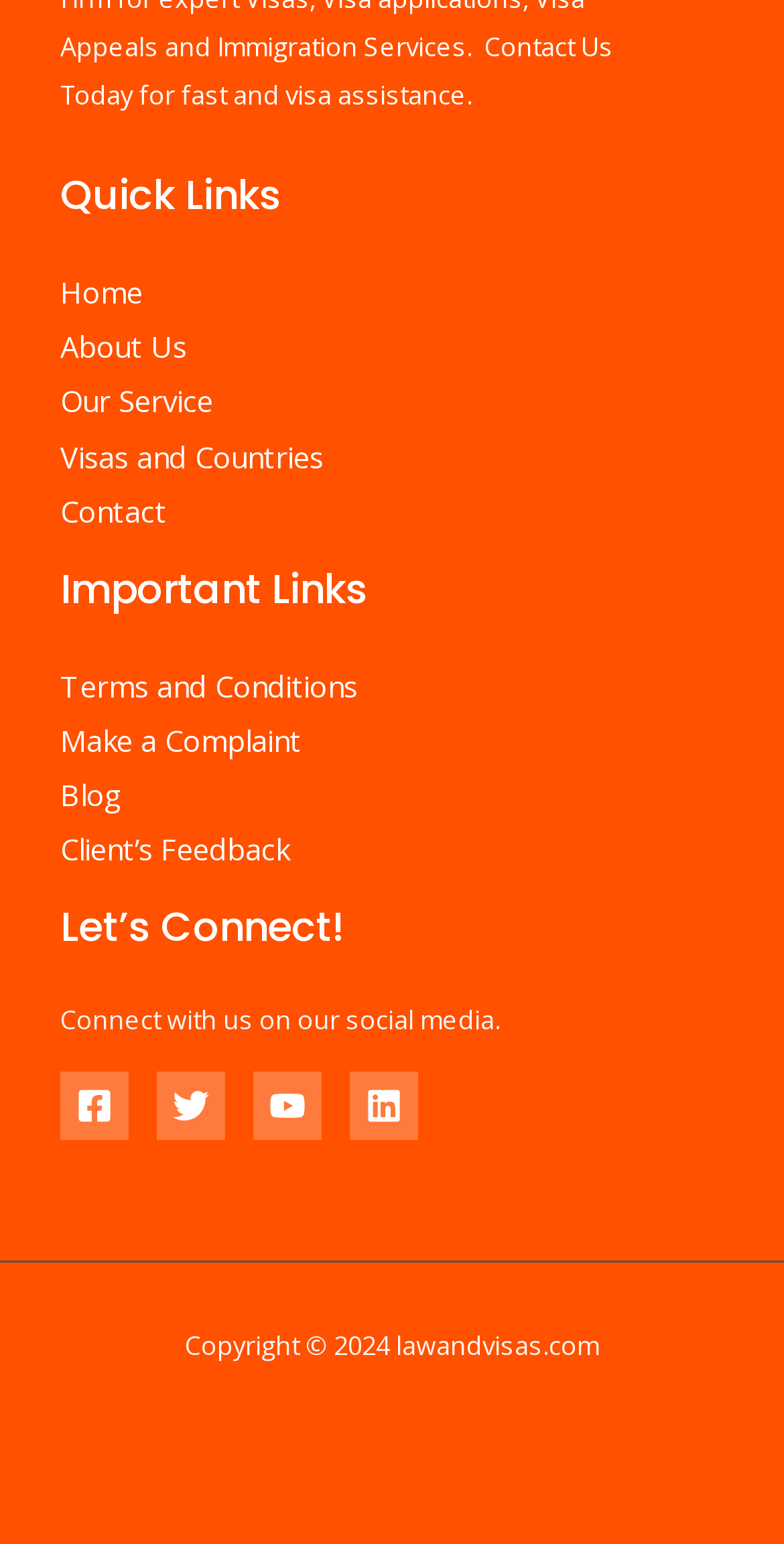Identify the bounding box coordinates of the area you need to click to perform the following instruction: "Follow on Facebook".

[0.077, 0.694, 0.164, 0.738]